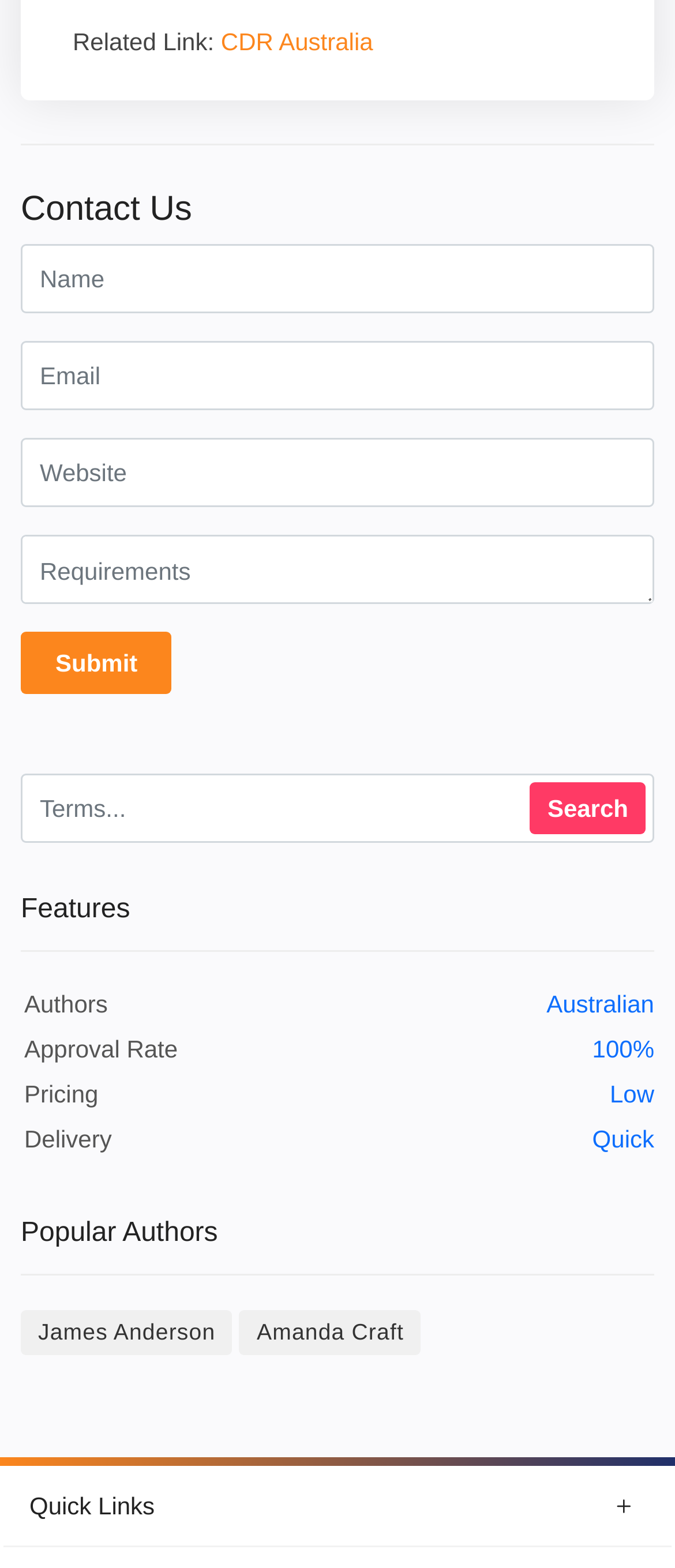Using the provided element description: "value="Search"", determine the bounding box coordinates of the corresponding UI element in the screenshot.

[0.785, 0.499, 0.956, 0.532]